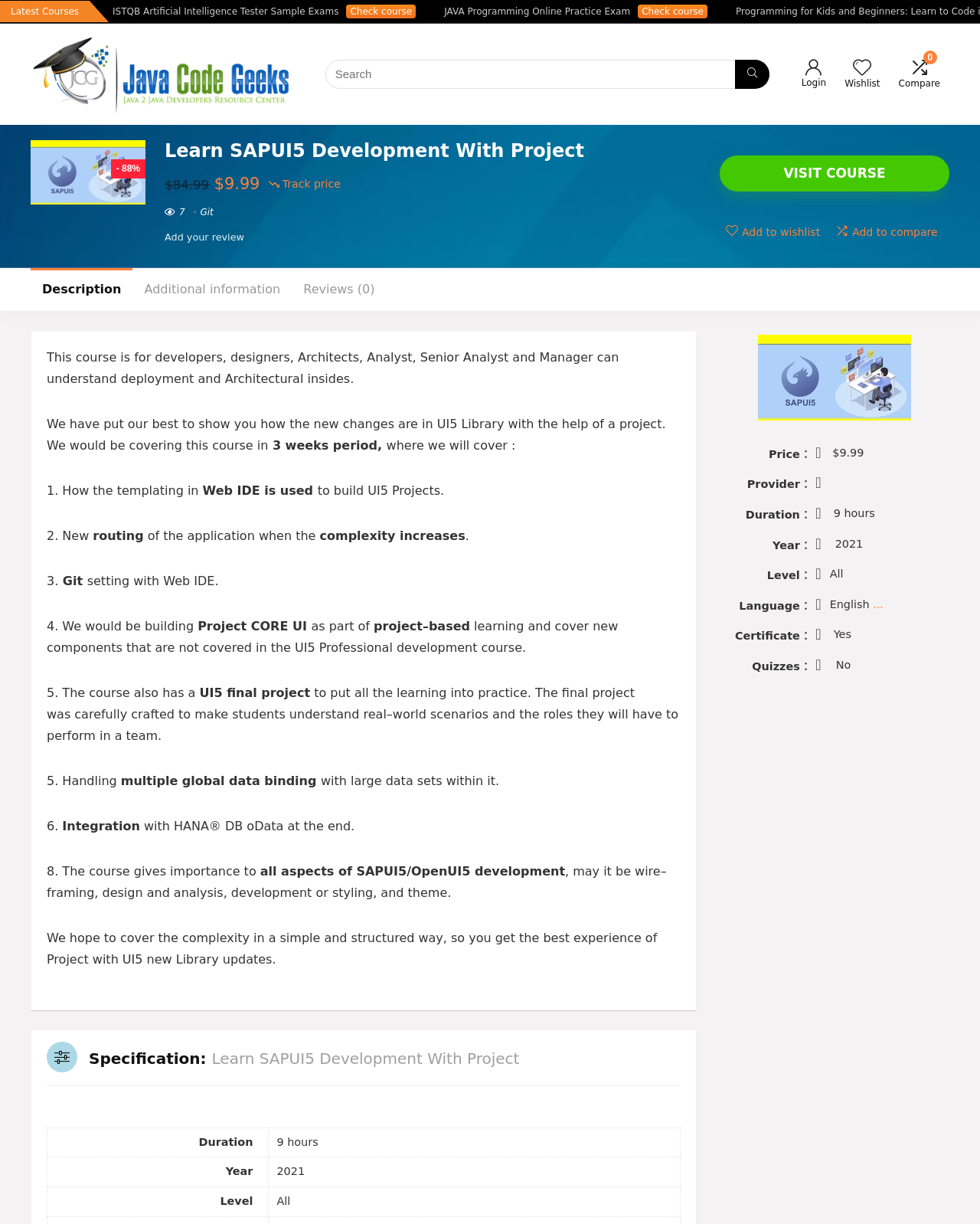Refer to the image and answer the question with as much detail as possible: What is the level of the course?

The level of the course is mentioned in the specification section of the webpage, which is 'All'. This means the course is suitable for all levels of learners.